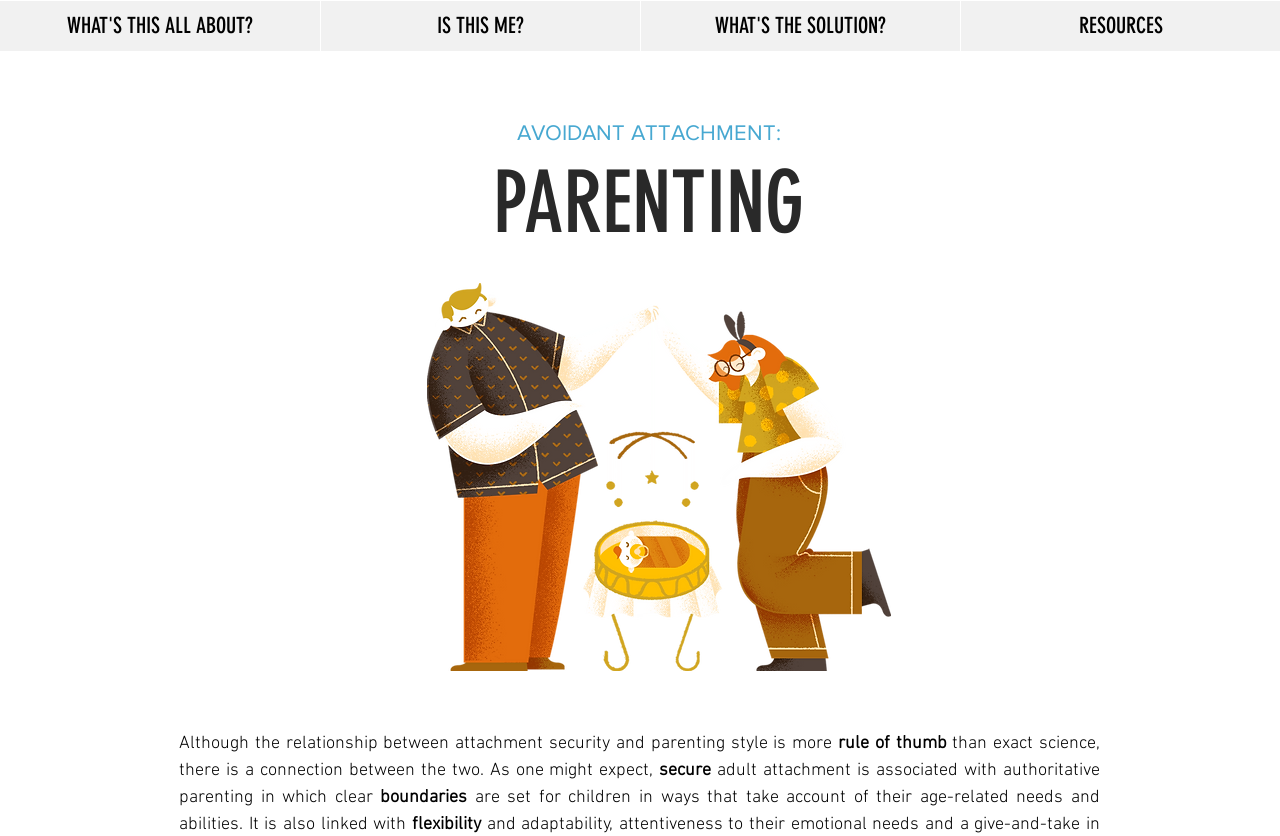Please answer the following query using a single word or phrase: 
What is mentioned as important for children's age-related needs and abilities?

Flexibility